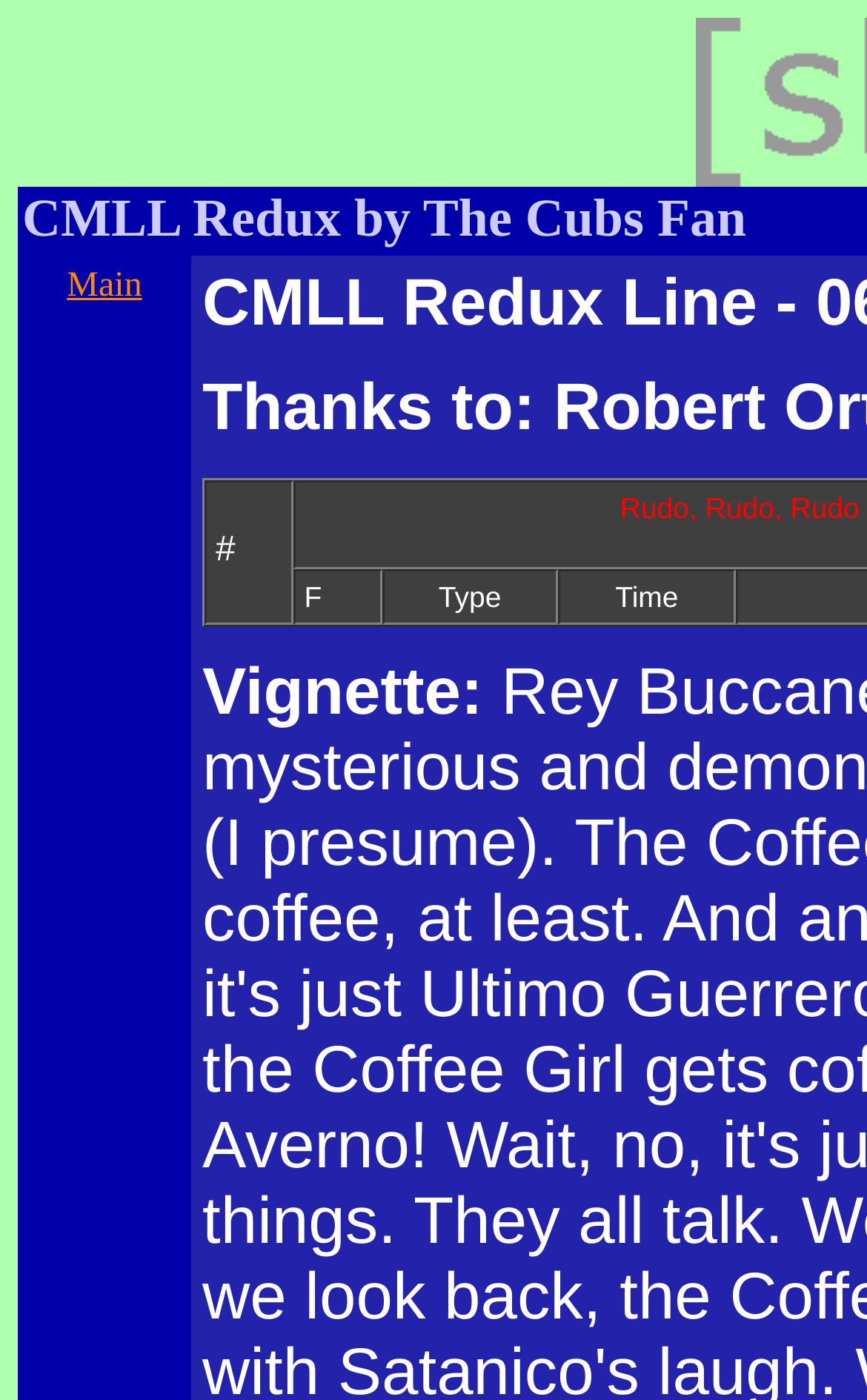Locate the bounding box of the UI element based on this description: "Main". Provide four float numbers between 0 and 1 as [left, top, right, bottom].

[0.077, 0.191, 0.164, 0.218]